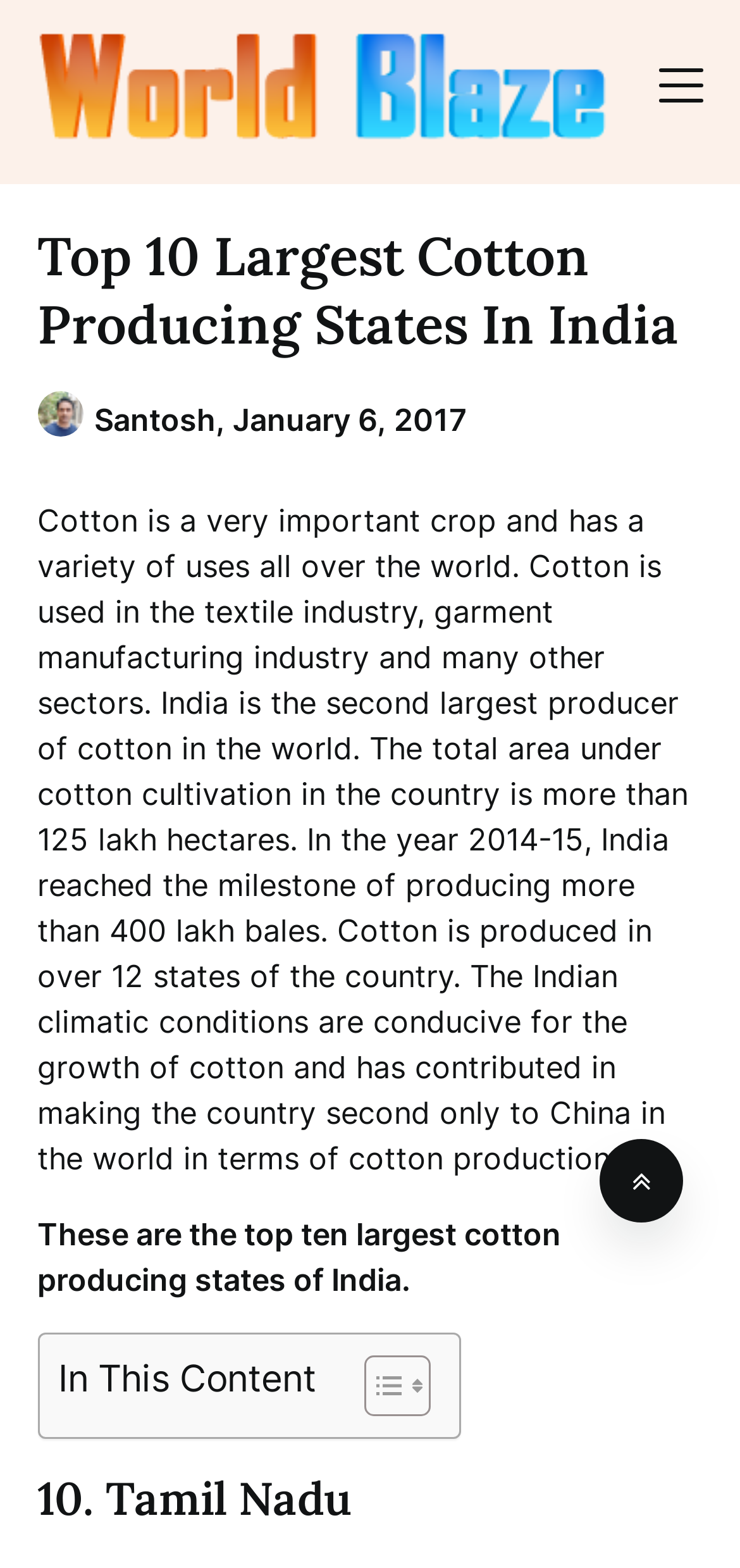Who wrote the article?
Please provide a single word or phrase as your answer based on the screenshot.

Santosh